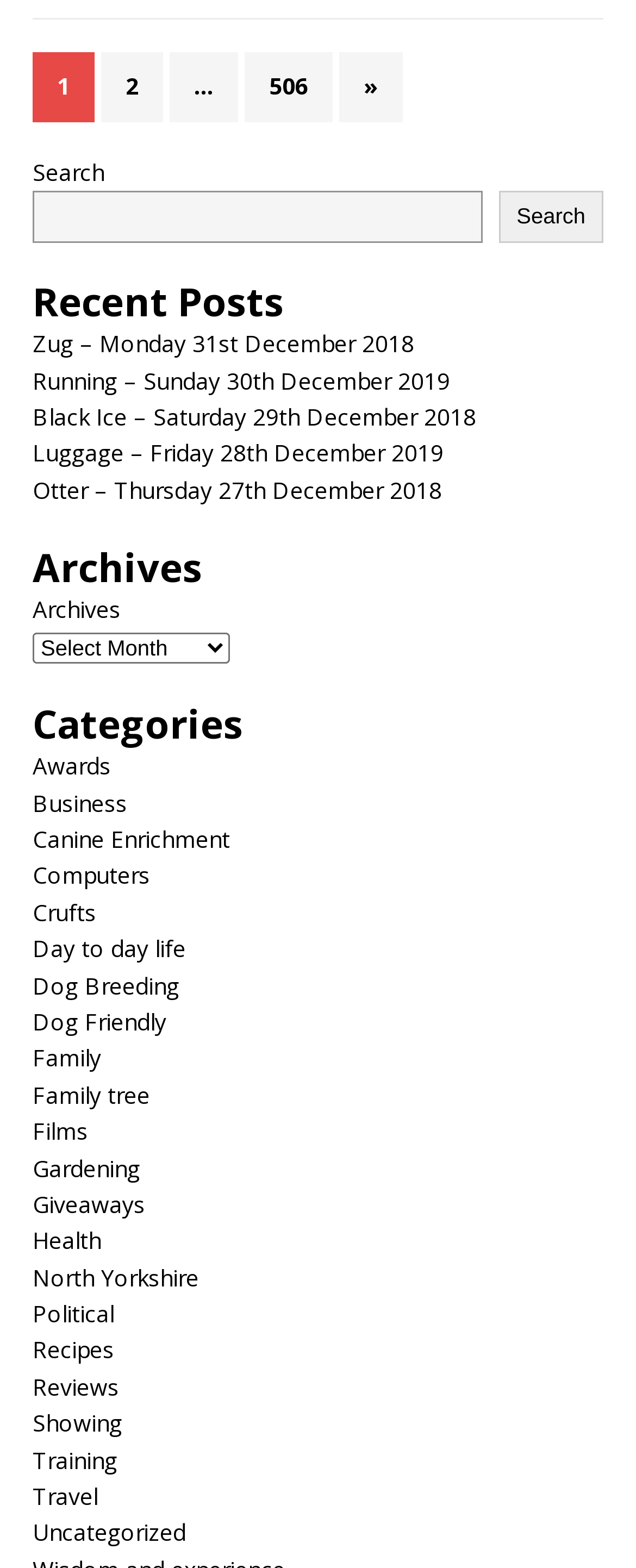Determine the bounding box coordinates of the clickable area required to perform the following instruction: "Search for posts". The coordinates should be represented as four float numbers between 0 and 1: [left, top, right, bottom].

[0.051, 0.122, 0.758, 0.155]